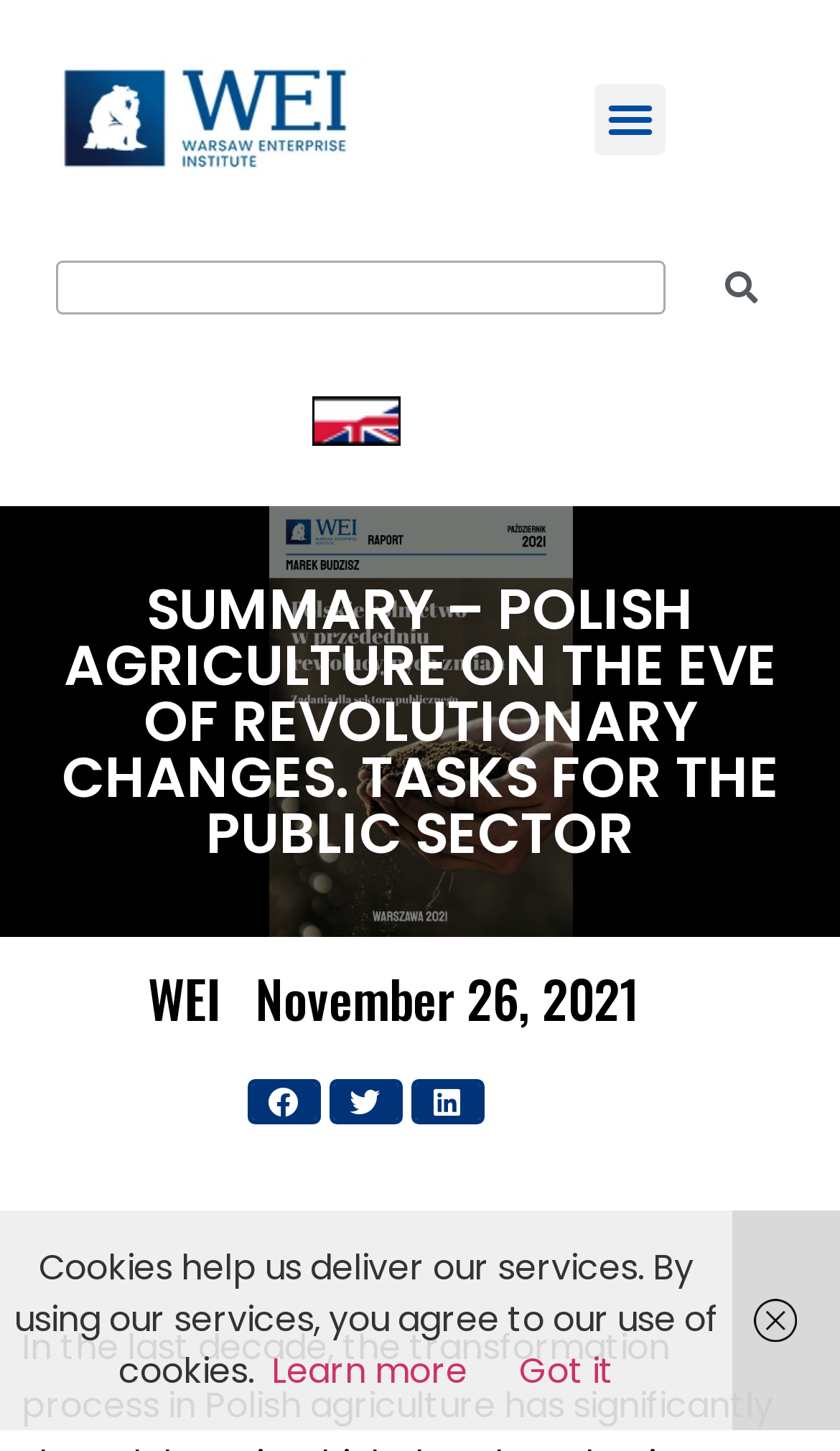Determine the bounding box coordinates of the element that should be clicked to execute the following command: "Visit the WEI website".

[0.176, 0.661, 0.263, 0.714]